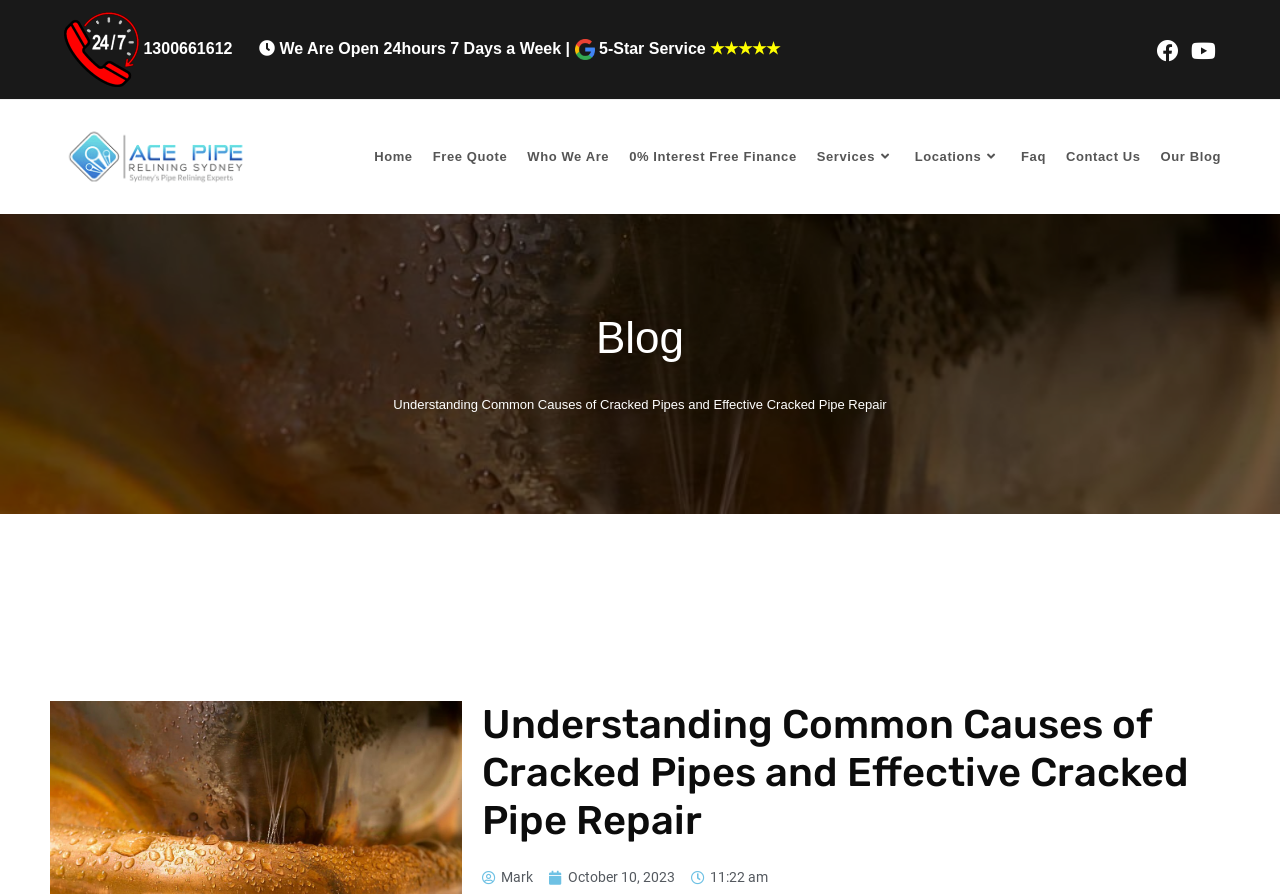Give a full account of the webpage's elements and their arrangement.

The webpage is about cracked pipes, their common causes, and effective repair solutions. At the top left, there is a logo image and a link to the website's homepage. Next to the logo, there is a text "We Are Open 24 hours 7 Days a Week" and a Google icon. On the same line, there is a 5-star rating with a text "5-Star Service" and a series of social media links on the top right.

Below the top section, there is a navigation menu with links to various pages, including "Home", "Free Quote", "Who We Are", "0% Interest Free Finance", "Services", "Locations", "Faq", "Contact Us", and "Our Blog". 

The main content of the webpage is divided into two sections. The first section has a heading "Blog" and a subheading "Understanding Common Causes of Cracked Pipes and Effective Cracked Pipe Repair". The second section has the same heading and subheading, but with a more detailed article about cracked pipes, including the causes and repair solutions. 

At the bottom of the article, there is information about the author, "Mark", and the date of publication, "October 10, 2023", along with the time "11:22 am".